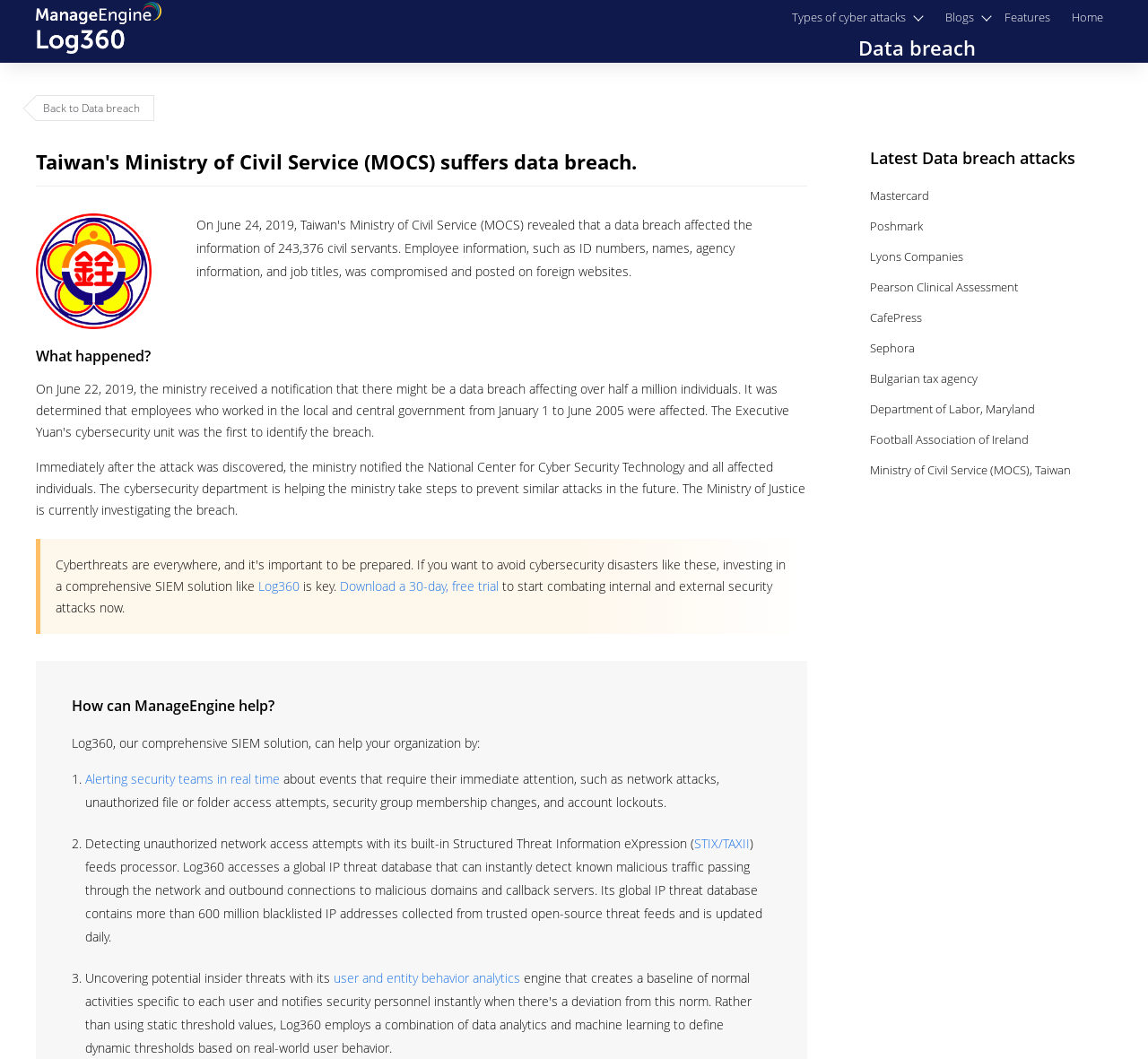Give a one-word or one-phrase response to the question: 
How many data breach attacks are listed?

10